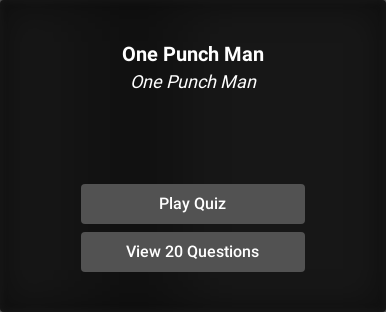How many interactive buttons are there?
Look at the image and provide a short answer using one word or a phrase.

2